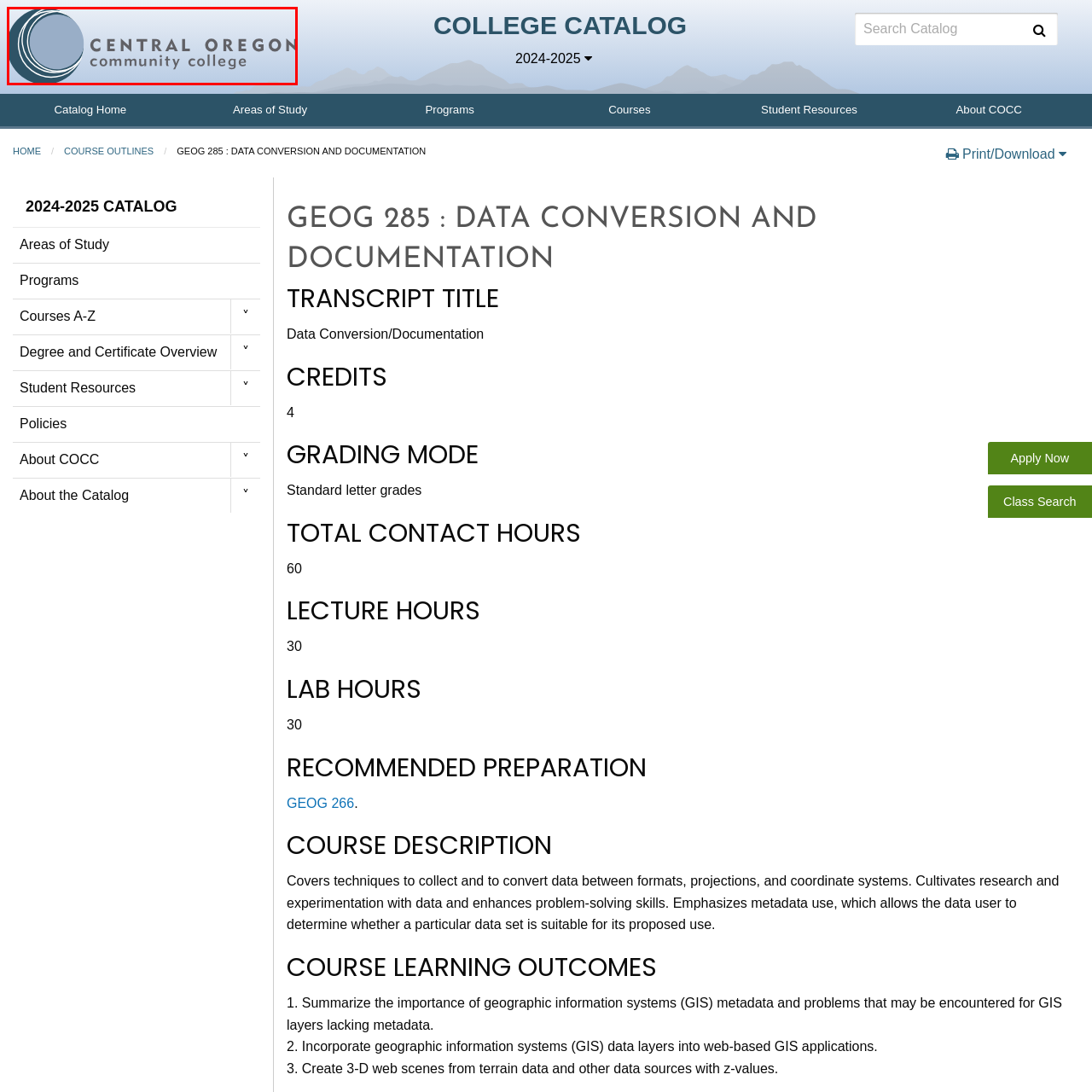Craft a comprehensive description of the image located inside the red boundary.

The image features the logo of Central Oregon Community College, presented with a modern and clean design. The logo includes a stylized circular graphic, characterized by flowing lines that suggest movement and progression, symbolizing the college's commitment to education and growth. The text "CENTRAL OREGON" is prominently displayed in uppercase letters, reflecting a bold identity, while "community college" appears in a slightly smaller font, emphasizing the institution's focus on accessible education for all. The background has a soft gradient, enhancing the visual appeal and professionalism of the logo, making it suitable for academic and marketing materials.